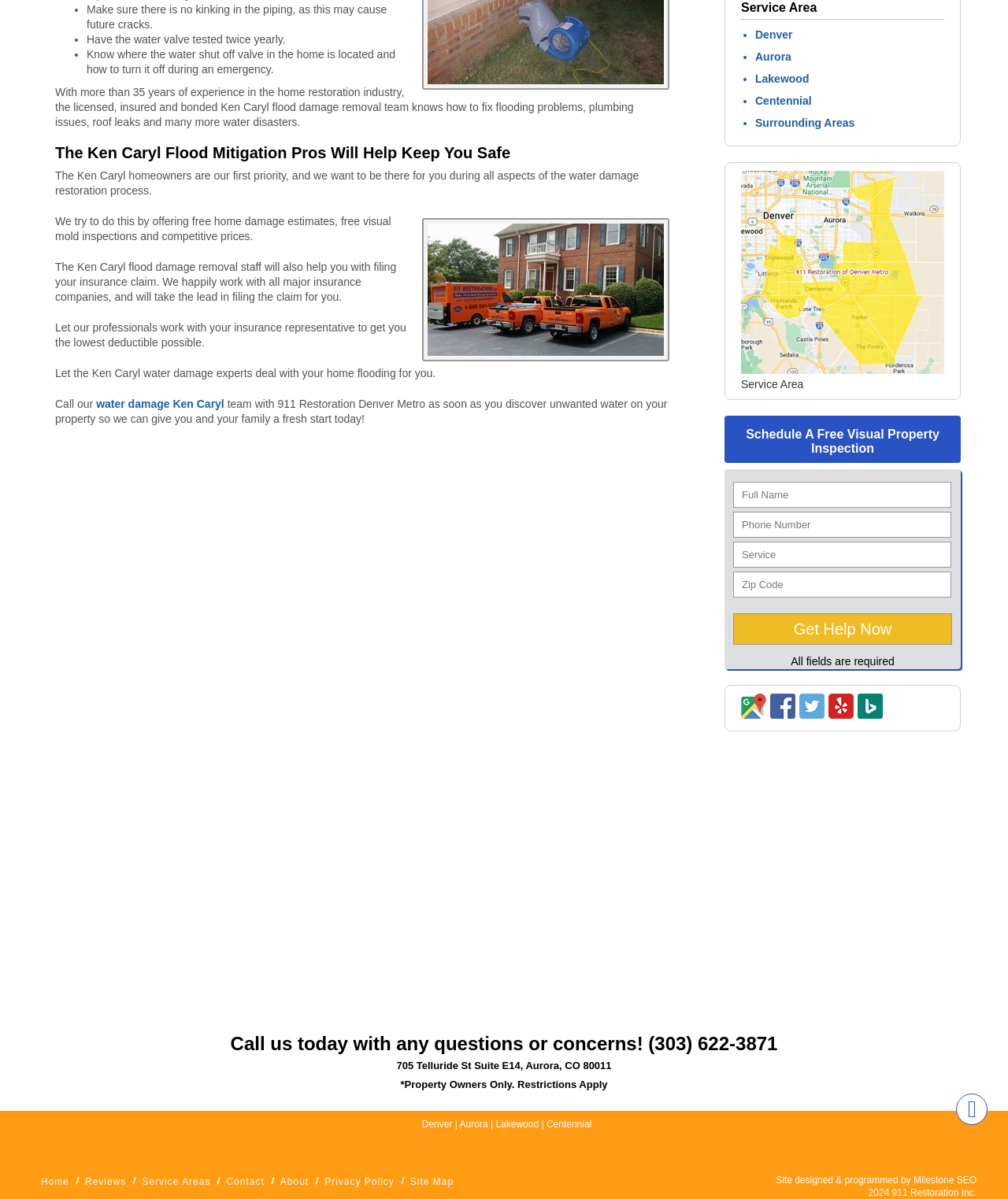Locate the bounding box coordinates of the clickable part needed for the task: "Click the 'water damage Ken Caryl' link".

[0.095, 0.332, 0.222, 0.342]